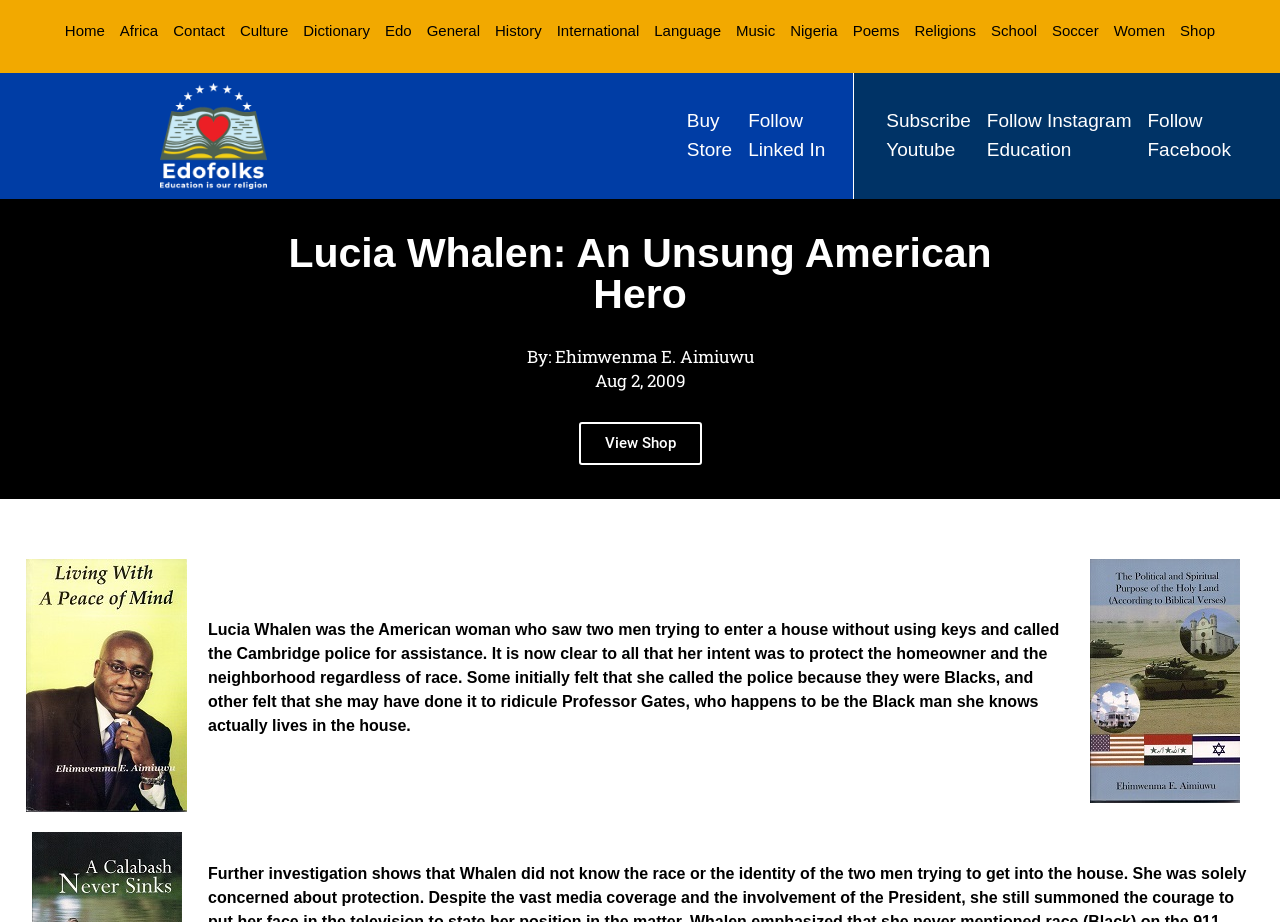Provide an in-depth caption for the elements present on the webpage.

The webpage is about Lucia Whalen, an unsung American hero. At the top, there is a navigation menu with 18 links, including "Home", "Africa", "Contact", and others, aligned horizontally across the page. Below the navigation menu, there is a title "Lucia Whalen: An Unsung American Hero" followed by the author's name "Ehimwenma E. Aimiuwu" and the date "Aug 2, 2009". 

To the right of the title, there is a "View Shop" link. Above the main content, there are four social media links: "Buy Store", "Follow Linked In", "Subscribe Youtube", and "Follow Instagram Education", aligned horizontally. 

The main content of the webpage is a paragraph of text that describes Lucia Whalen's actions, where she called the police to report two men trying to enter a house without using keys, and how her intentions were to protect the homeowner and the neighborhood regardless of race. 

On the left and right sides of the main content, there are two empty links with no text. At the very bottom of the page, there is another social media link "Follow Facebook".